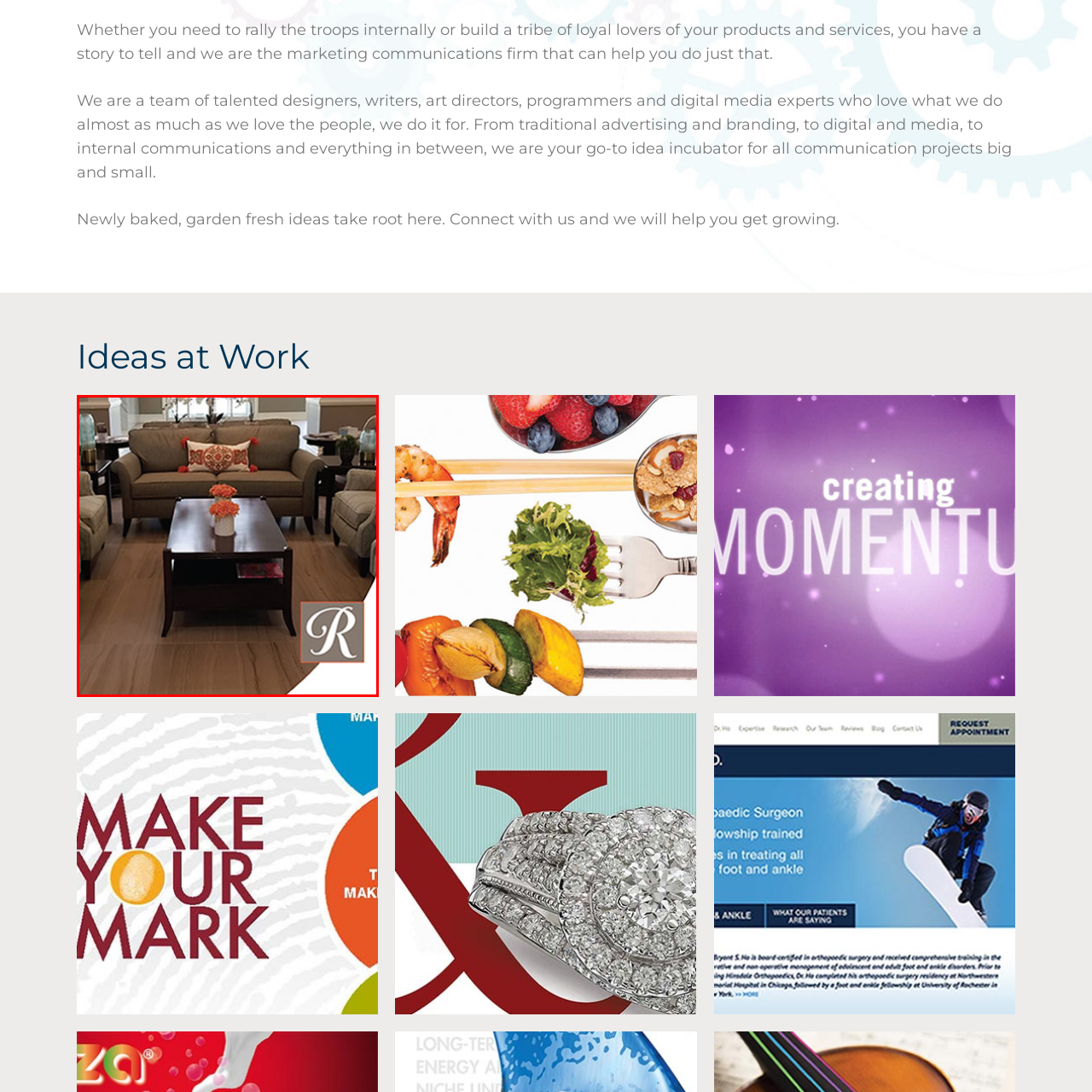Examine the portion within the green circle, What is the shape of the logo in the bottom right corner? 
Reply succinctly with a single word or phrase.

Cursive